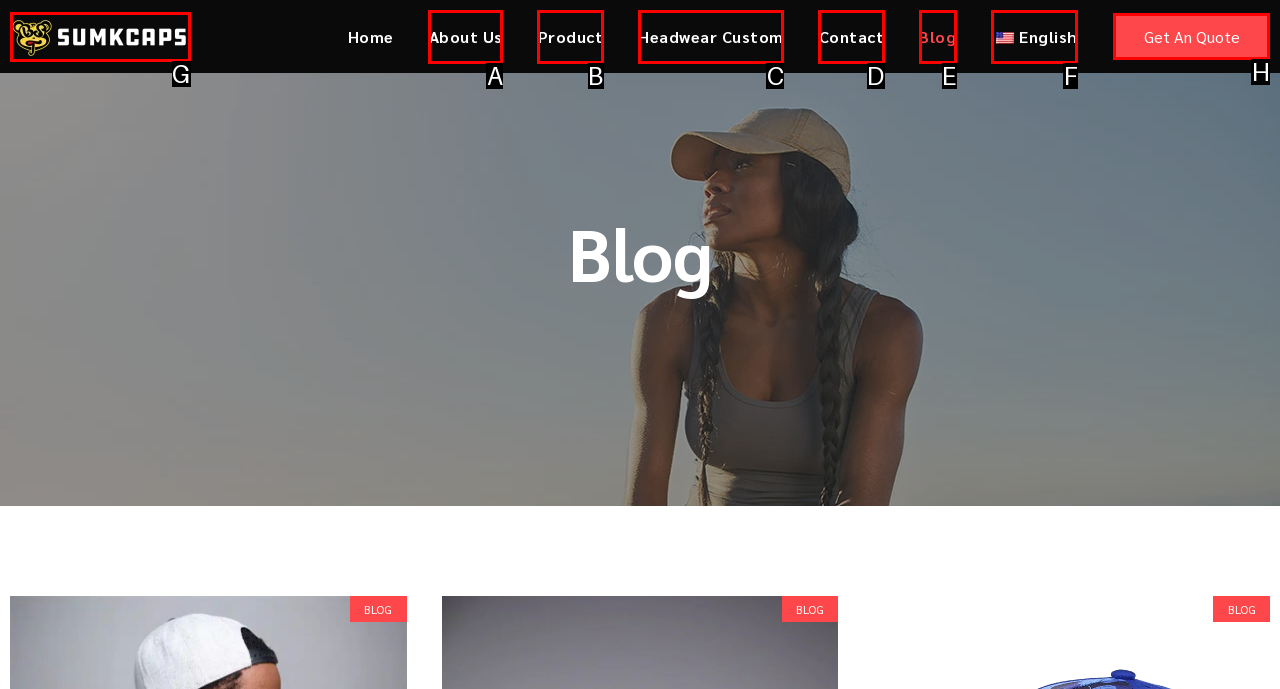Based on the task: get a quote, which UI element should be clicked? Answer with the letter that corresponds to the correct option from the choices given.

H